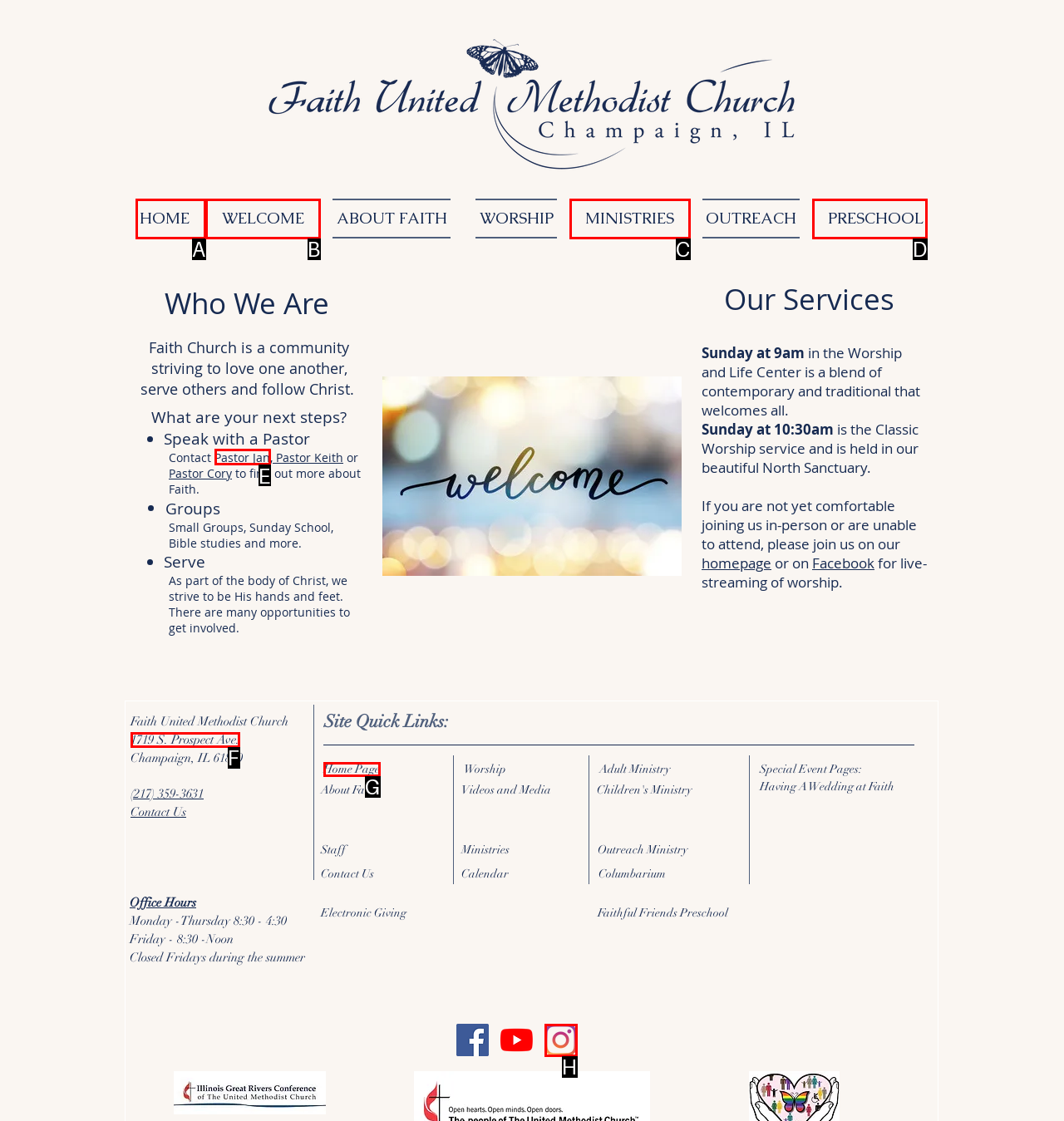Determine the letter of the element to click to accomplish this task: Contact Pastor Jan. Respond with the letter.

E